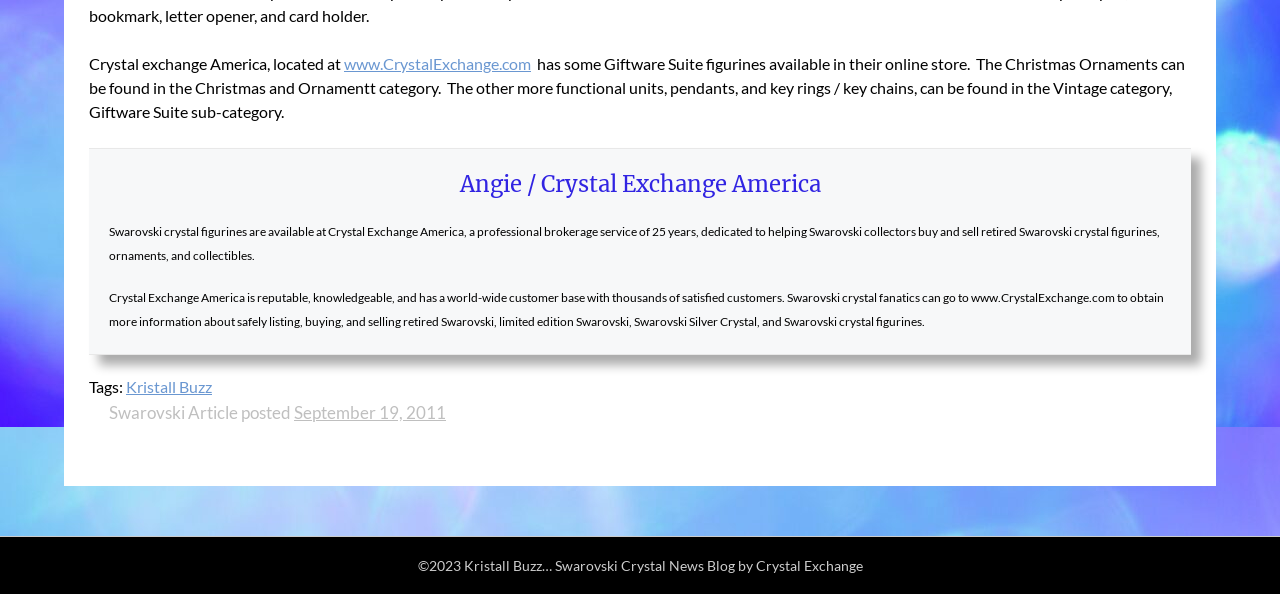Give a one-word or short phrase answer to the question: 
Who is the author of this article?

Angie / Crystal Exchange America